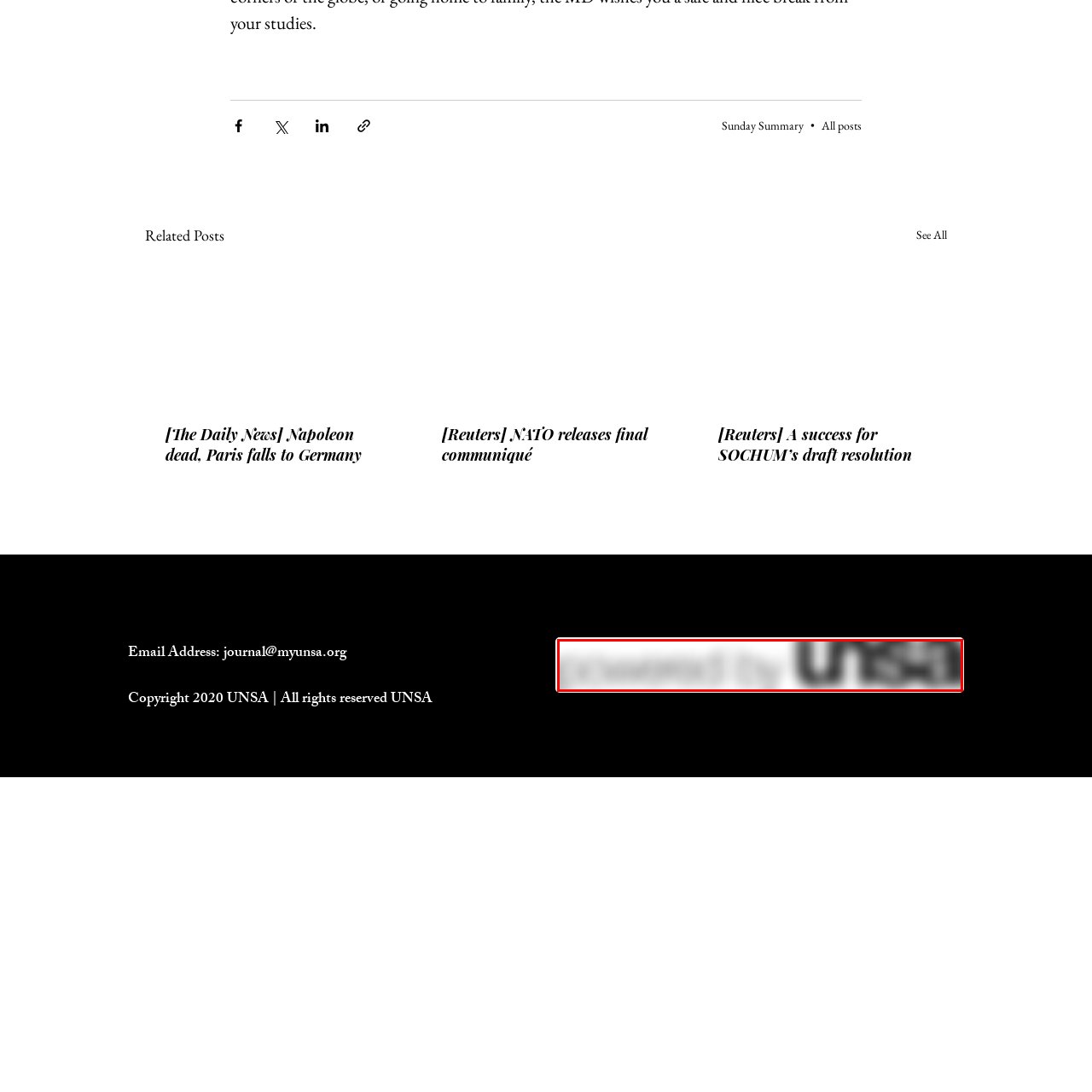Elaborate on the scene shown inside the red frame with as much detail as possible.

The image features a logo or graphic that reads "powered by UNSA," presented in a bold and prominent style. This text is typically associated with a branding message, indicating support or sponsorship by the United Nations Students Association (UNSA). The design likely emphasizes a modern and professional aesthetic, reinforcing the organization's commitment to providing quality content or services. The image is positioned towards the bottom of the website, suggesting it serves to give credit to the organization that supports or powers the platform's initiatives.